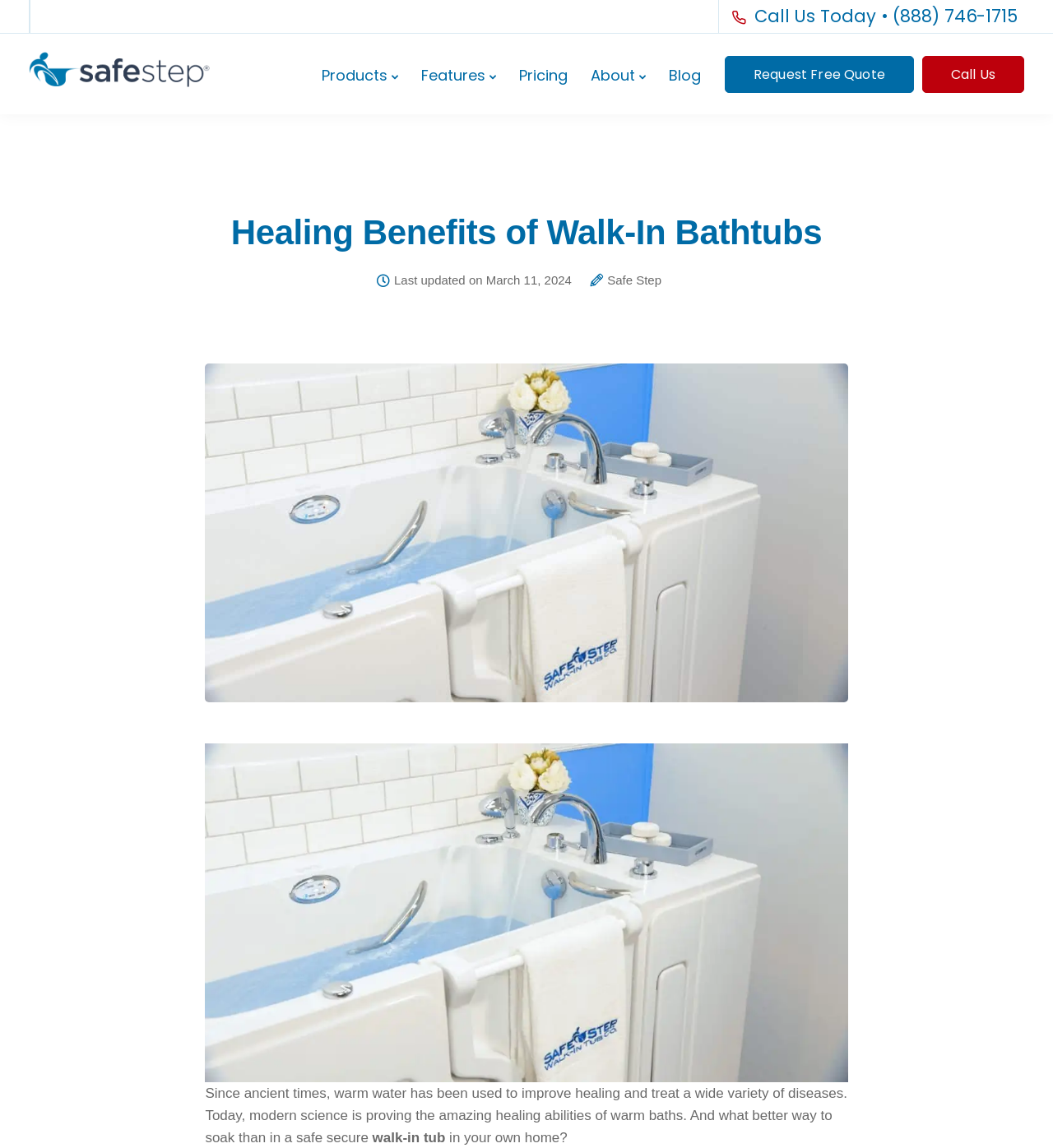Show me the bounding box coordinates of the clickable region to achieve the task as per the instruction: "Enter your name".

[0.18, 0.111, 0.312, 0.147]